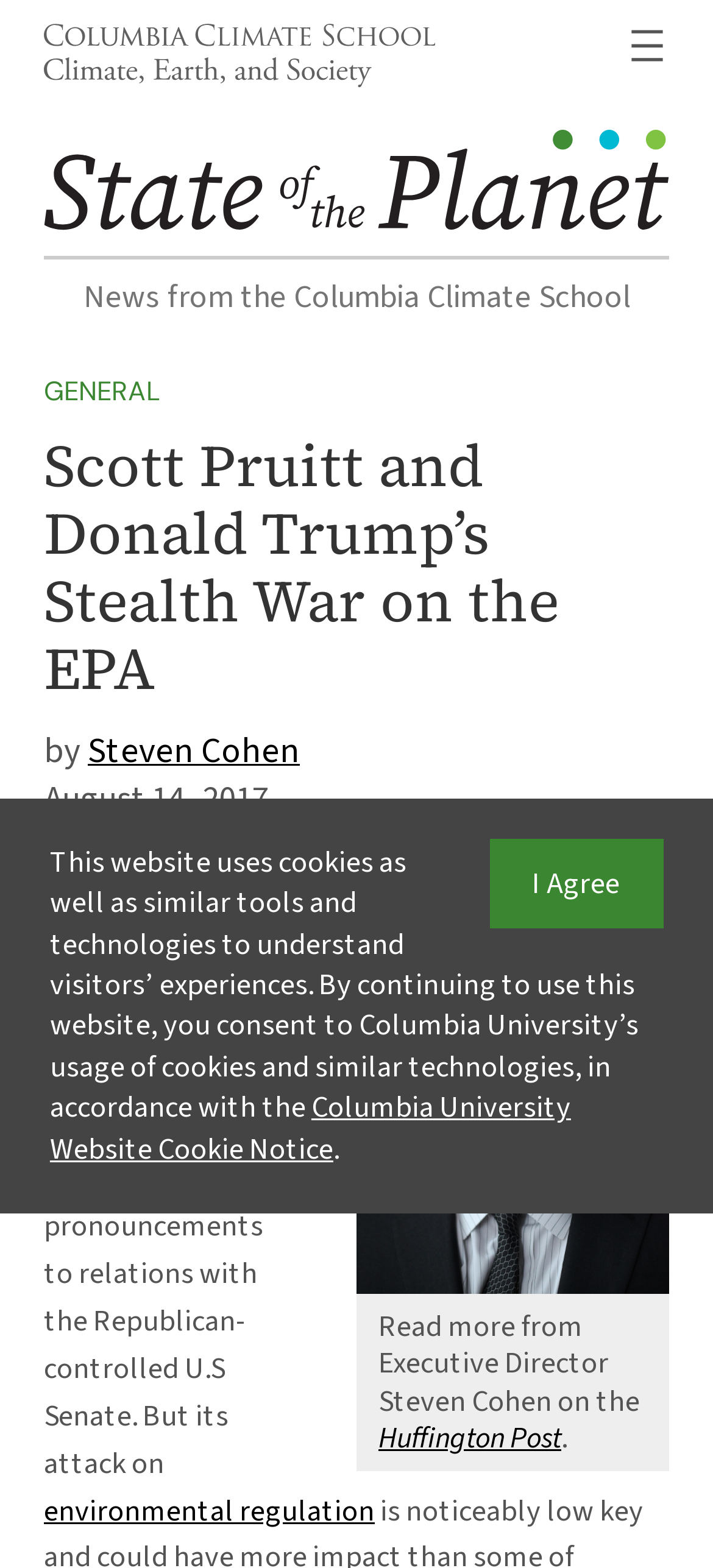Produce an extensive caption that describes everything on the webpage.

The webpage is about an article titled "Scott Pruitt and Donald Trump's Stealth War on the EPA" from the State of the Planet website. At the top left, there is a figure with a link to the Columbia Climate School, accompanied by an image. To the right of this figure, there is a navigation menu with a button to open a menu.

Below the navigation menu, there is a link to the State of the Planet website, accompanied by an image. A horizontal separator follows, separating the top section from the main content.

The main content starts with a heading that displays the article title. Below the heading, there is a link to the author, Steven Cohen, and a timestamp indicating the article was published on August 14, 2017.

The article's main text begins below the timestamp, discussing the Trump Administration's attack on environmental regulation. The text is divided into paragraphs, with a link to the term "environmental regulation" in the last paragraph.

To the right of the main text, there is a figure with an image of Steven Cohen, accompanied by a caption that includes a link to the Huffington Post.

At the bottom of the page, there is a notice about the website's use of cookies, with a button to learn more about Columbia University's cookie policy. There is also a link to agree to the cookie policy.